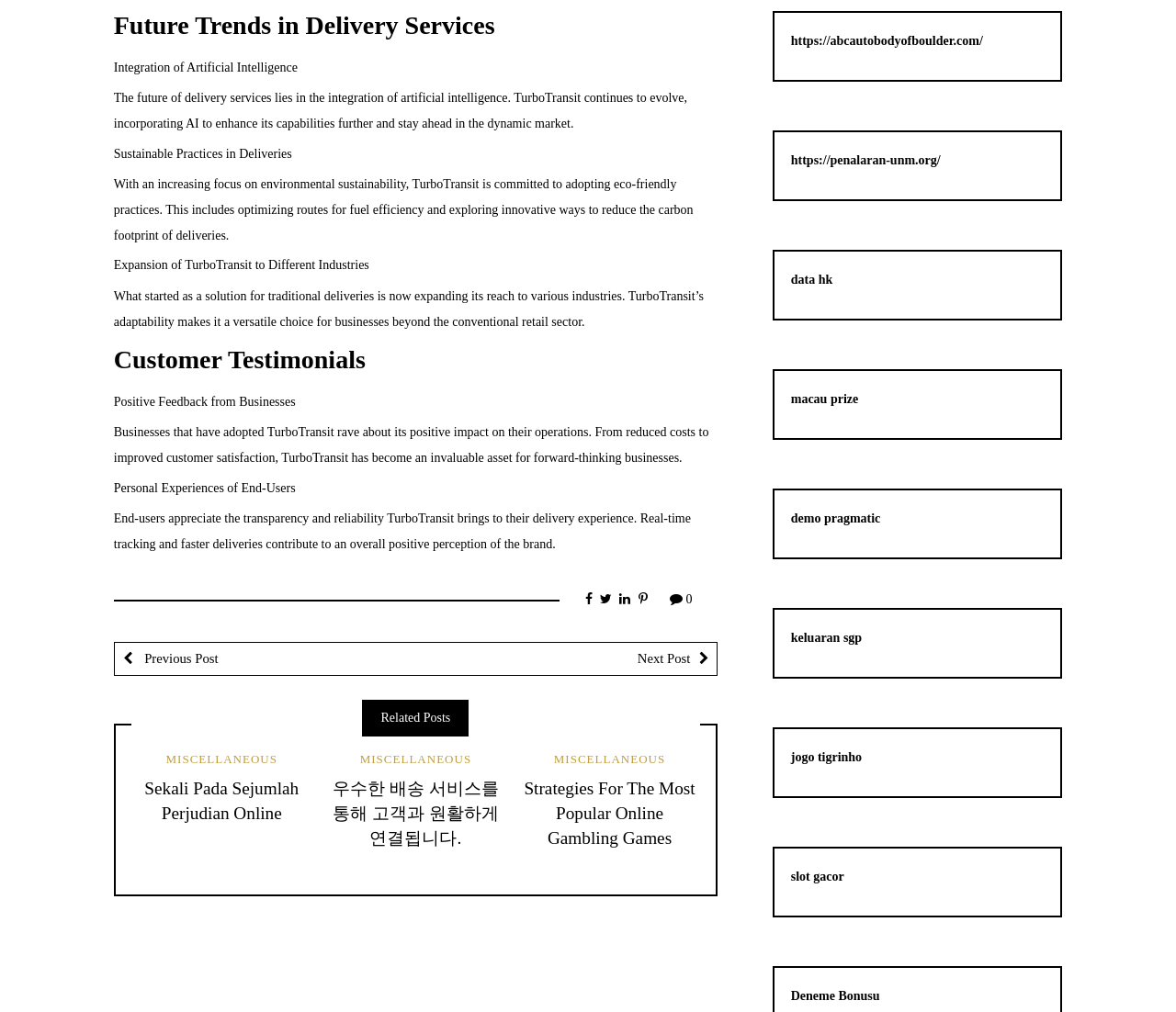Using the element description ﻿Sekali Pada Sejumlah Perjudian Online, predict the bounding box coordinates for the UI element. Provide the coordinates in (top-left x, top-left y, bottom-right x, bottom-right y) format with values ranging from 0 to 1.

[0.123, 0.77, 0.254, 0.813]